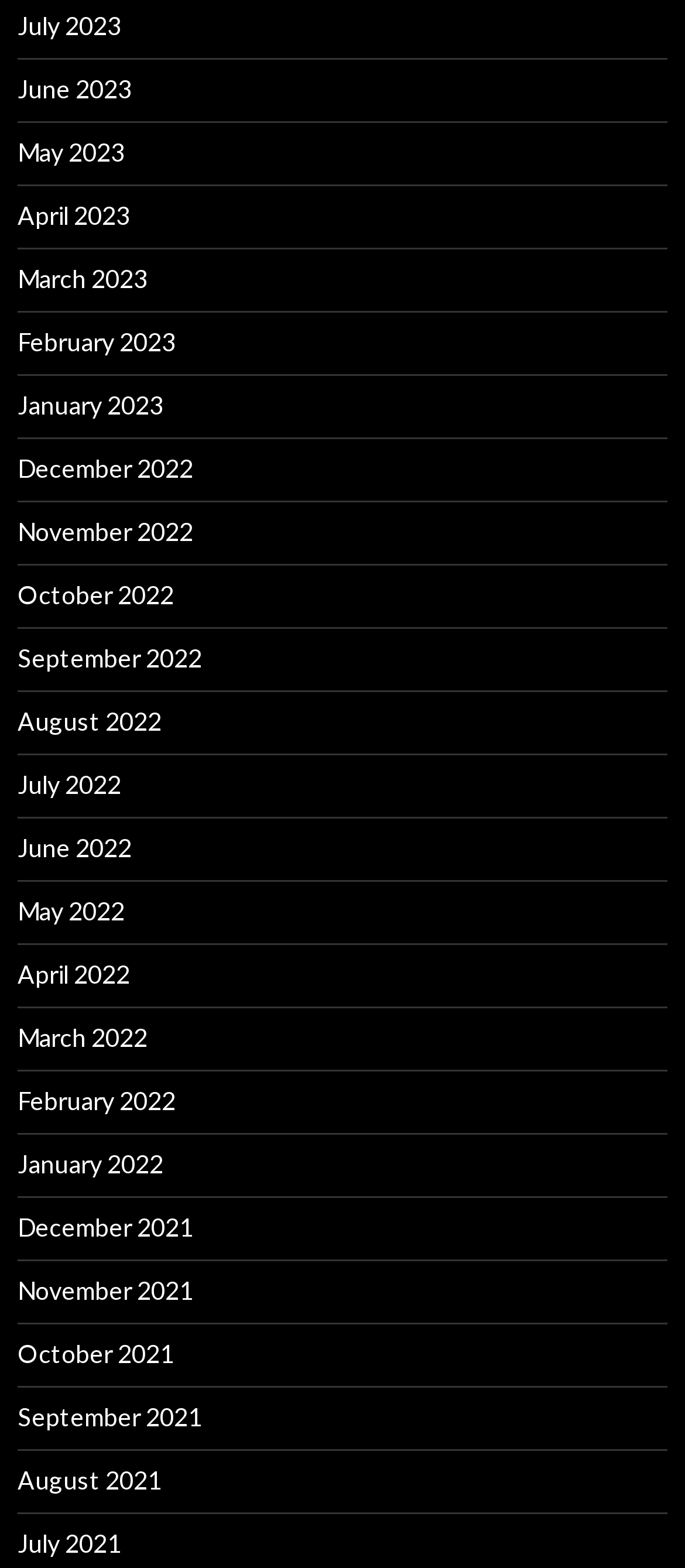Select the bounding box coordinates of the element I need to click to carry out the following instruction: "check February 2023".

[0.026, 0.208, 0.256, 0.227]